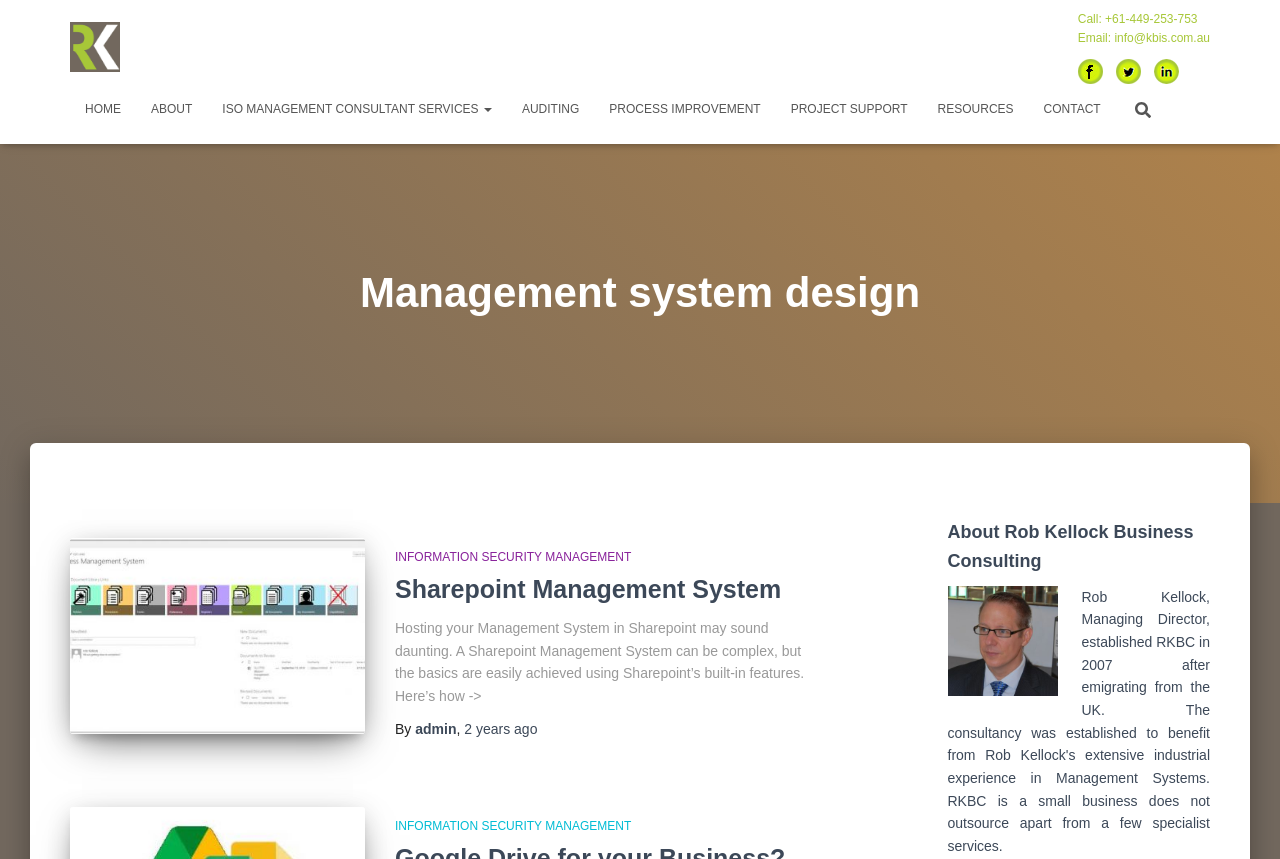Look at the image and write a detailed answer to the question: 
What is the phone number to call?

I found the phone number by looking at the top right corner of the webpage, where there is a link with the text 'Call: +61-449-253-753'.